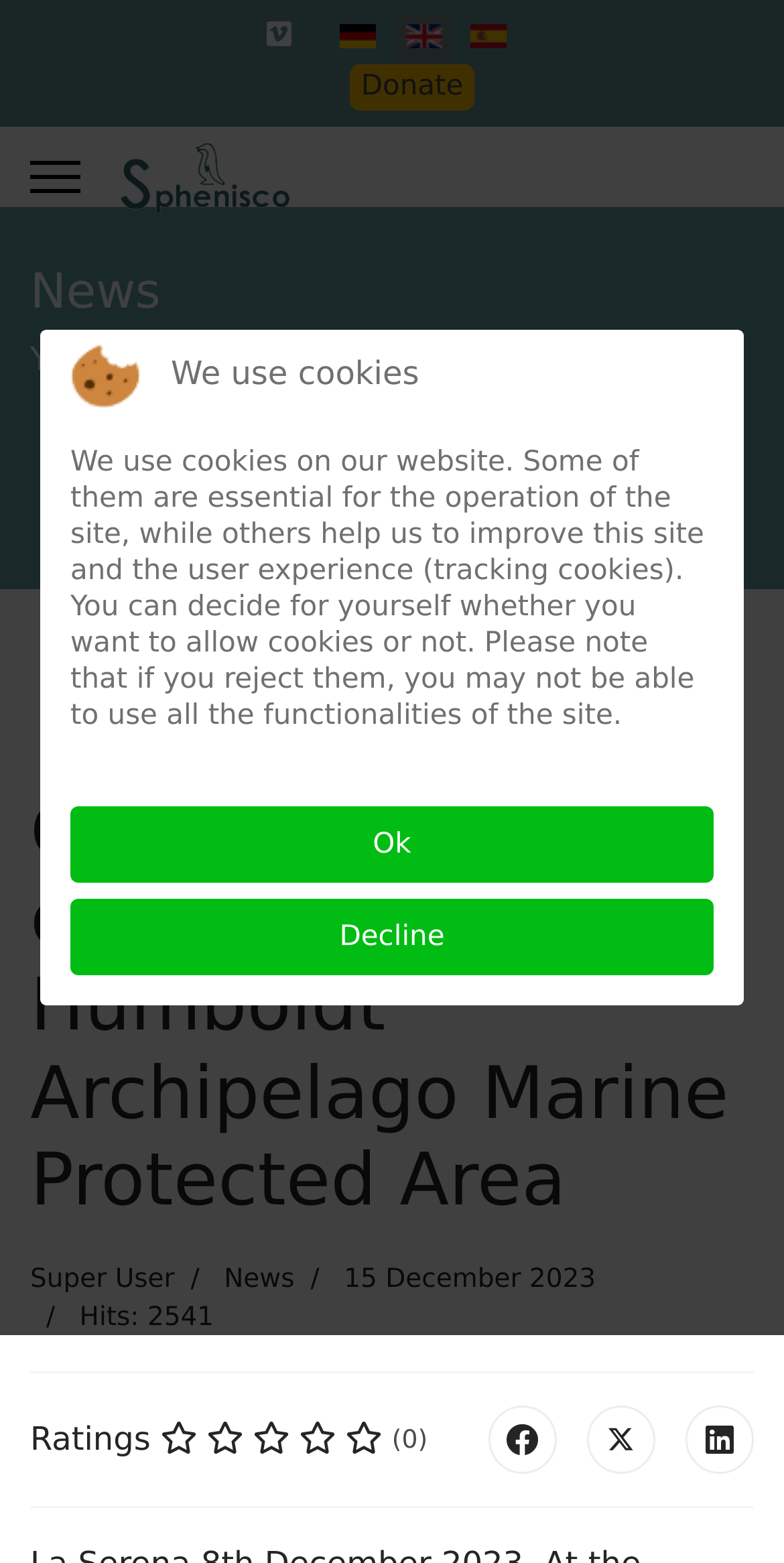Select the bounding box coordinates of the element I need to click to carry out the following instruction: "Read the news".

[0.038, 0.171, 0.962, 0.202]